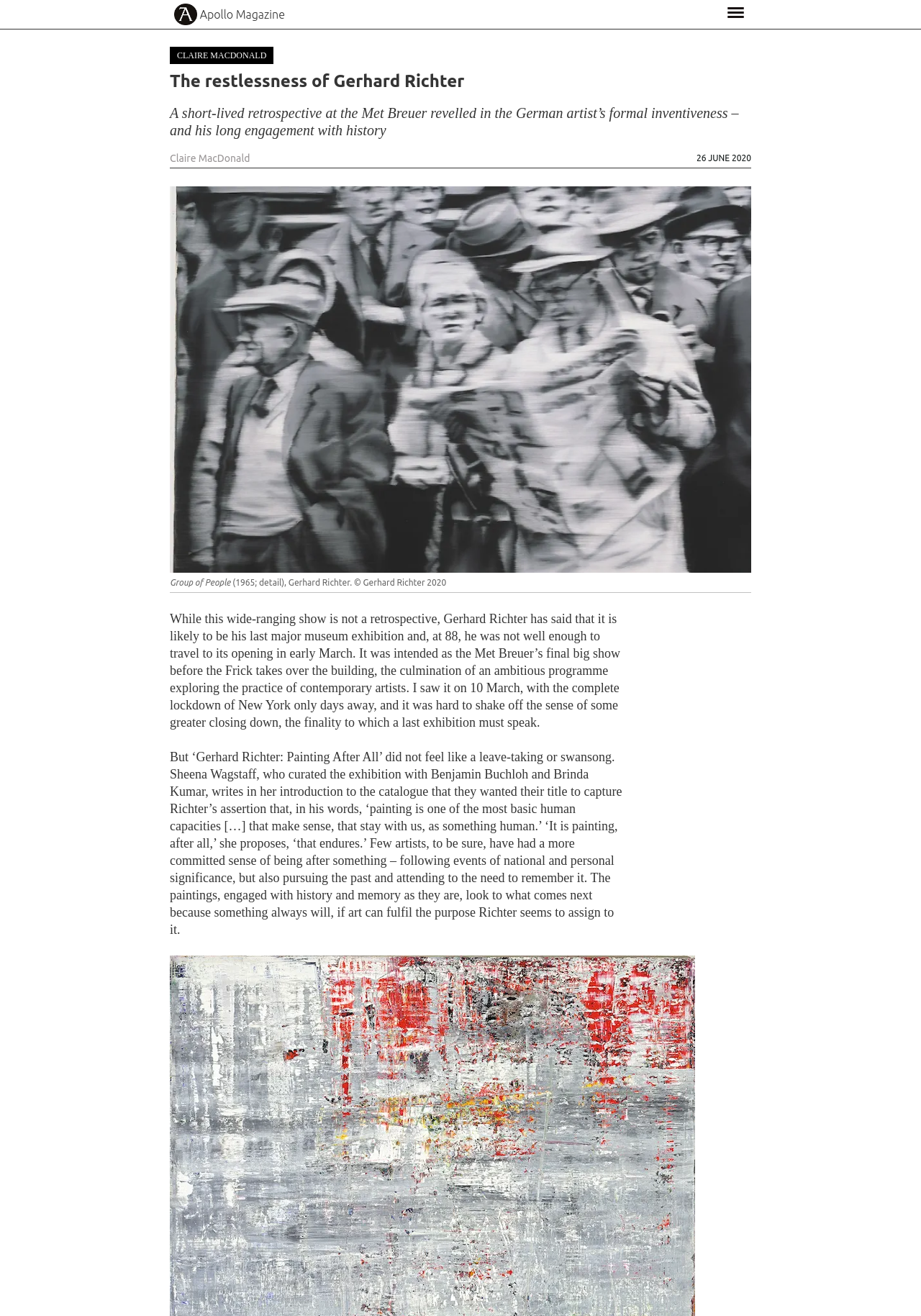Predict the bounding box of the UI element based on the description: "parent_node: Apollo Magazine". The coordinates should be four float numbers between 0 and 1, formatted as [left, top, right, bottom].

[0.189, 0.003, 0.214, 0.019]